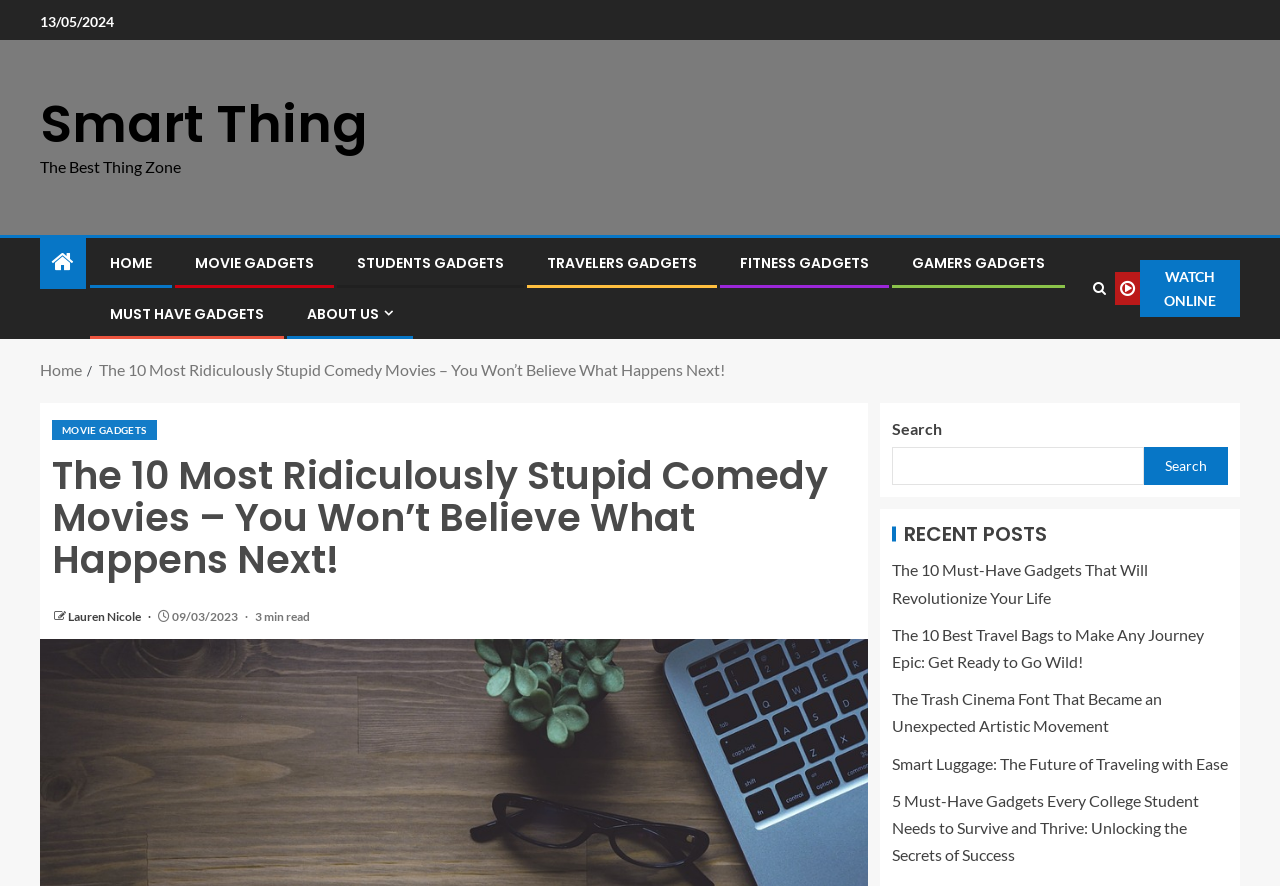Specify the bounding box coordinates for the region that must be clicked to perform the given instruction: "Read the article 'The 10 Most Ridiculously Stupid Comedy Movies – You Won’t Believe What Happens Next!'".

[0.041, 0.514, 0.669, 0.655]